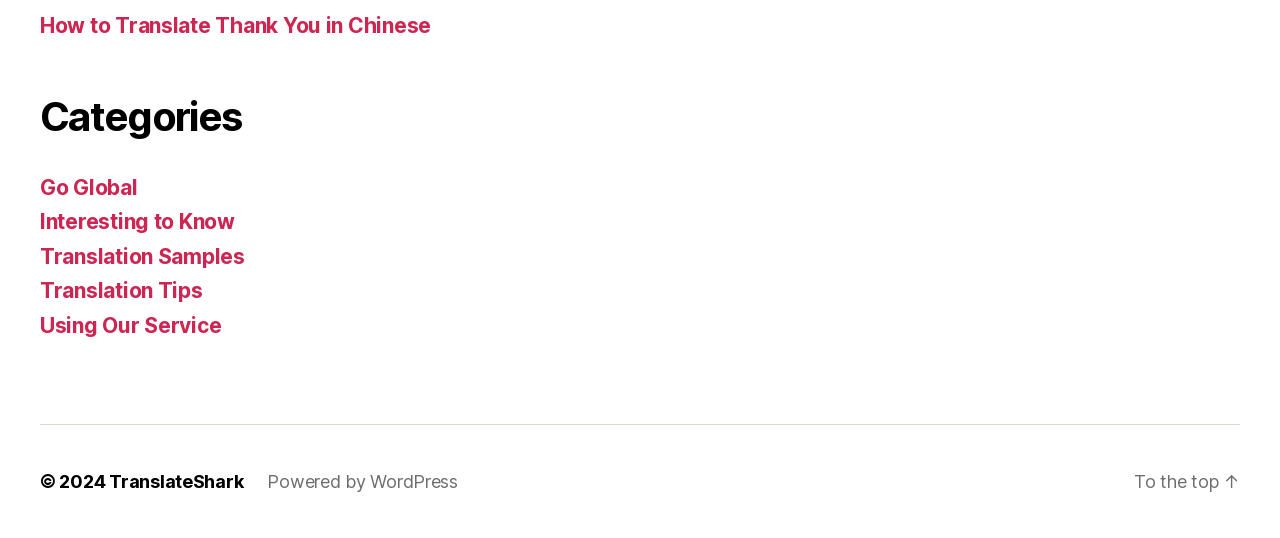Provide the bounding box coordinates of the HTML element described by the text: "Powered by WordPress".

[0.209, 0.876, 0.358, 0.915]